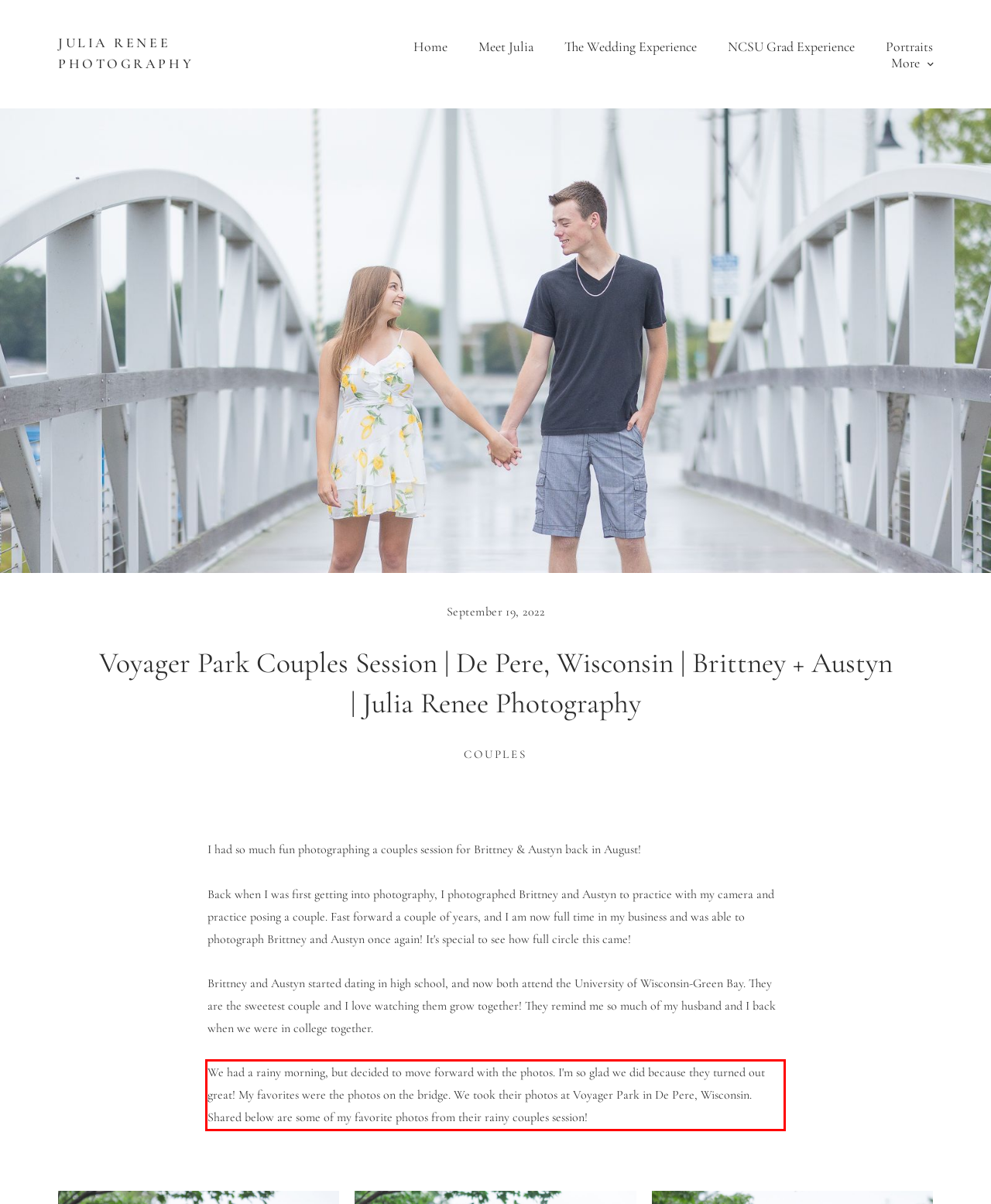Please perform OCR on the UI element surrounded by the red bounding box in the given webpage screenshot and extract its text content.

We had a rainy morning, but decided to move forward with the photos. I'm so glad we did because they turned out great! My favorites were the photos on the bridge. We took their photos at Voyager Park in De Pere, Wisconsin. Shared below are some of my favorite photos from their rainy couples session!